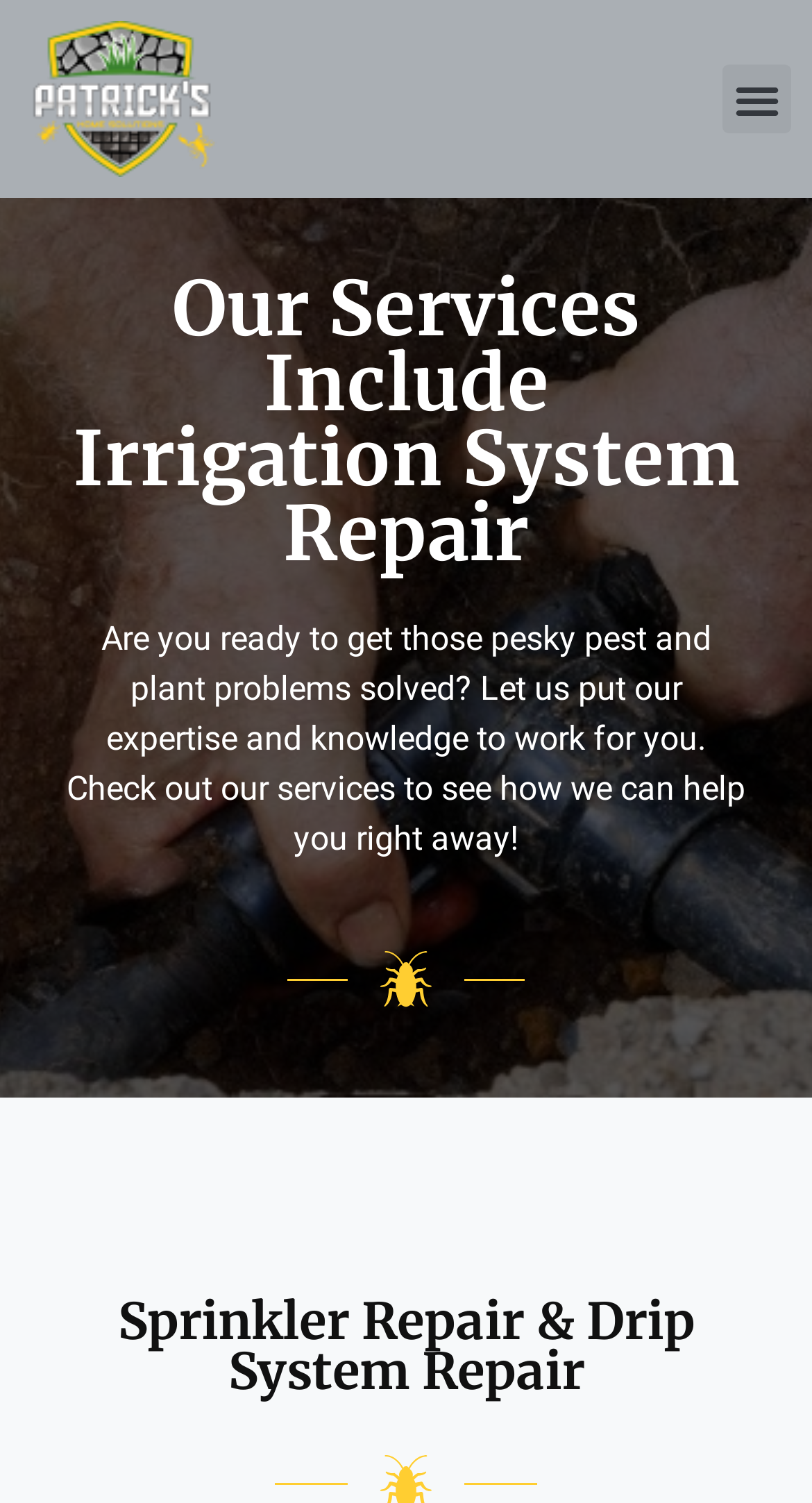What is the image below the text about?
Give a detailed explanation using the information visible in the image.

The image below the text 'Are you ready to get those pesky pest and plant problems solved?' is likely an illustration of pest and plant problems, which is the main concern of the company's services.